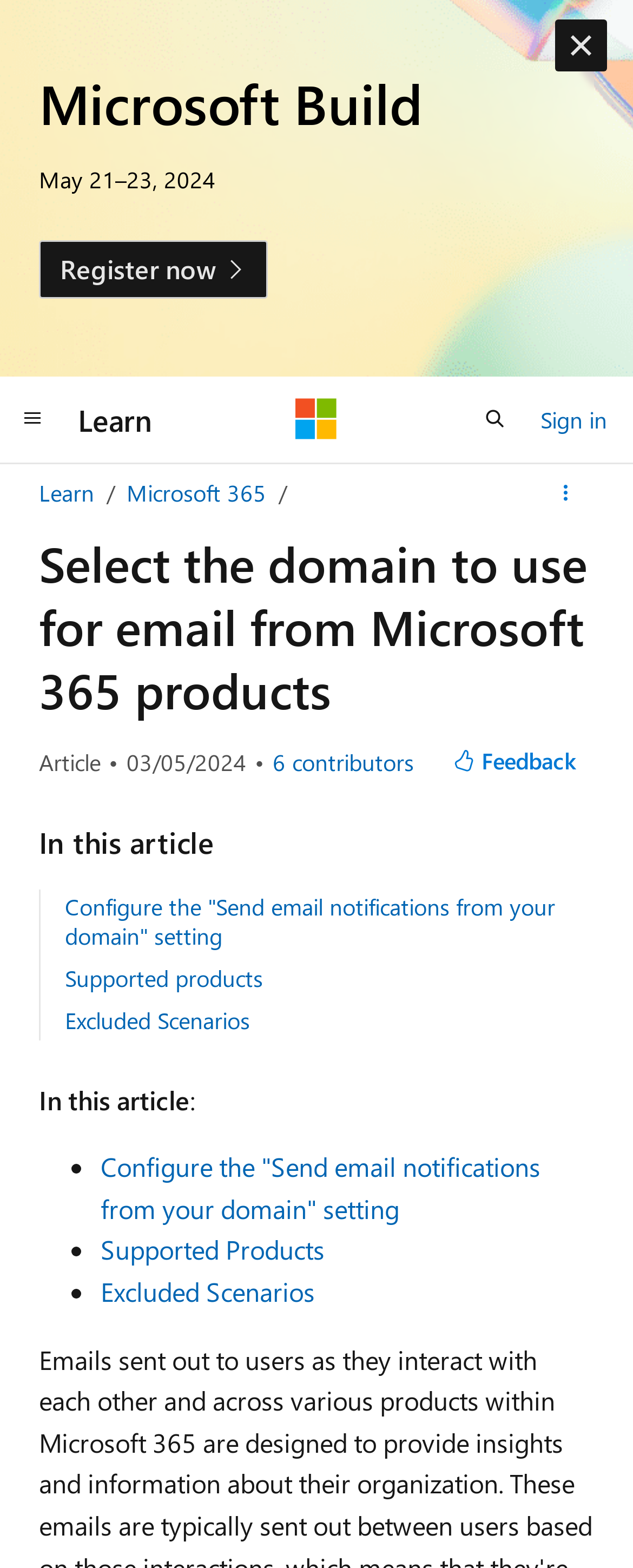Based on the element description: "Register now", identify the UI element and provide its bounding box coordinates. Use four float numbers between 0 and 1, [left, top, right, bottom].

[0.062, 0.153, 0.424, 0.19]